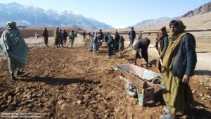What is the purpose of the community work?
From the details in the image, answer the question comprehensively.

The image illustrates a commitment to enhancing community contributions, such as improving infrastructure and fostering local engagement in development projects, which suggests that the purpose of the community work is to improve the infrastructure in the rural setting.